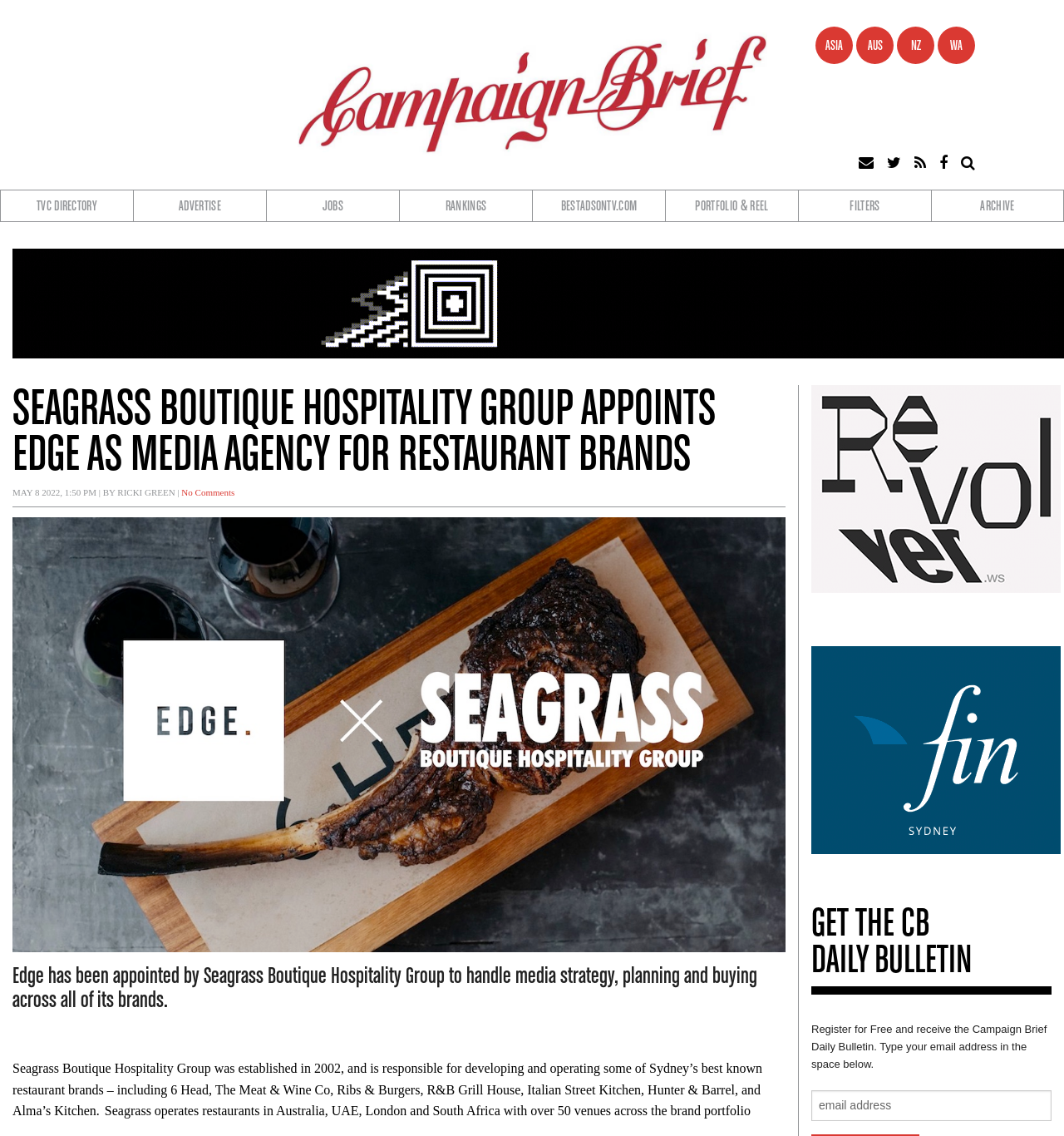What is the author of the article?
Kindly answer the question with as much detail as you can.

I found the author's name by reading the text 'BY RICKI GREEN' which is located below the heading and above the article content.